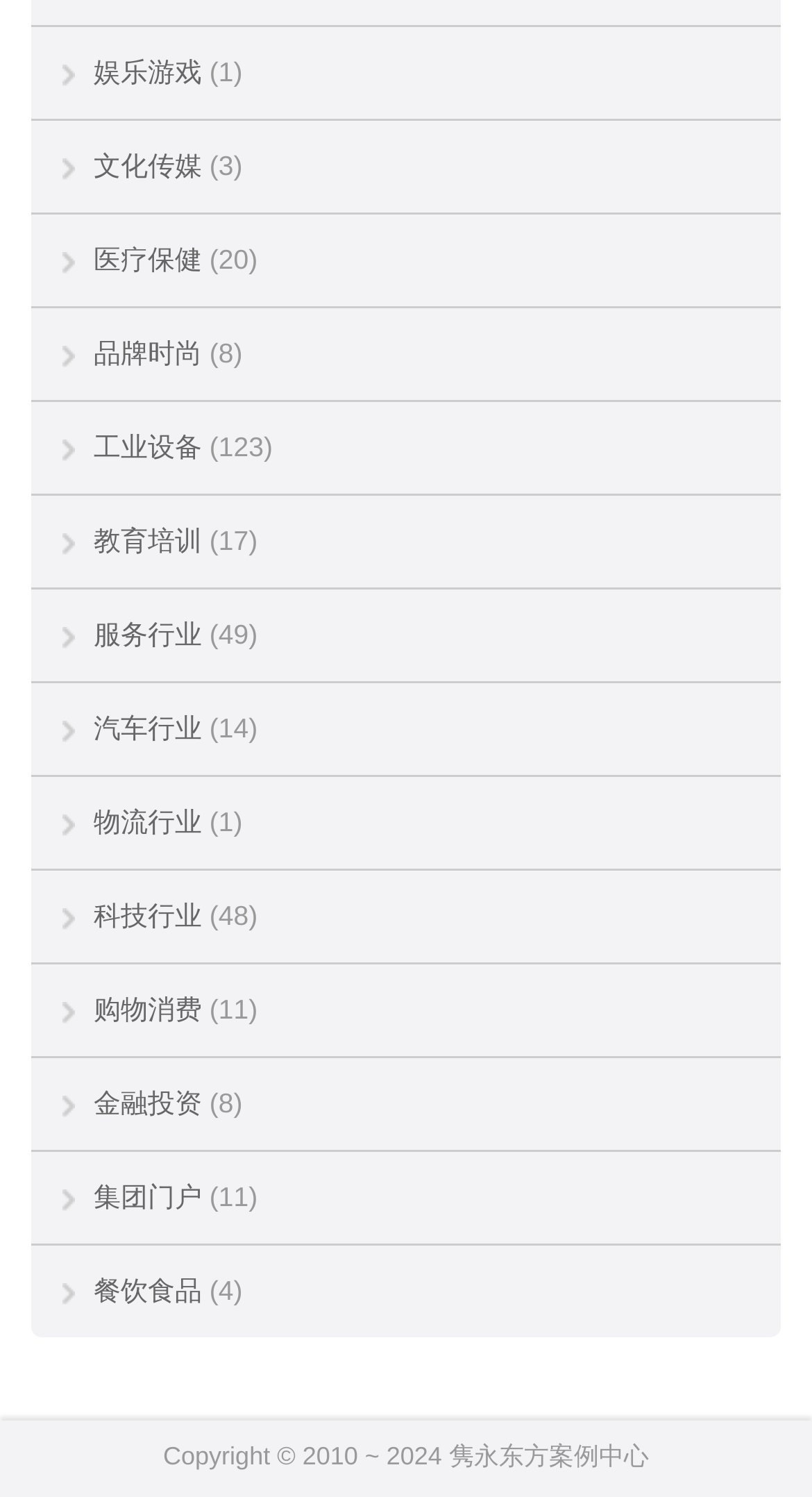Determine the bounding box coordinates for the region that must be clicked to execute the following instruction: "View Wolf Bronze Figurine details".

None